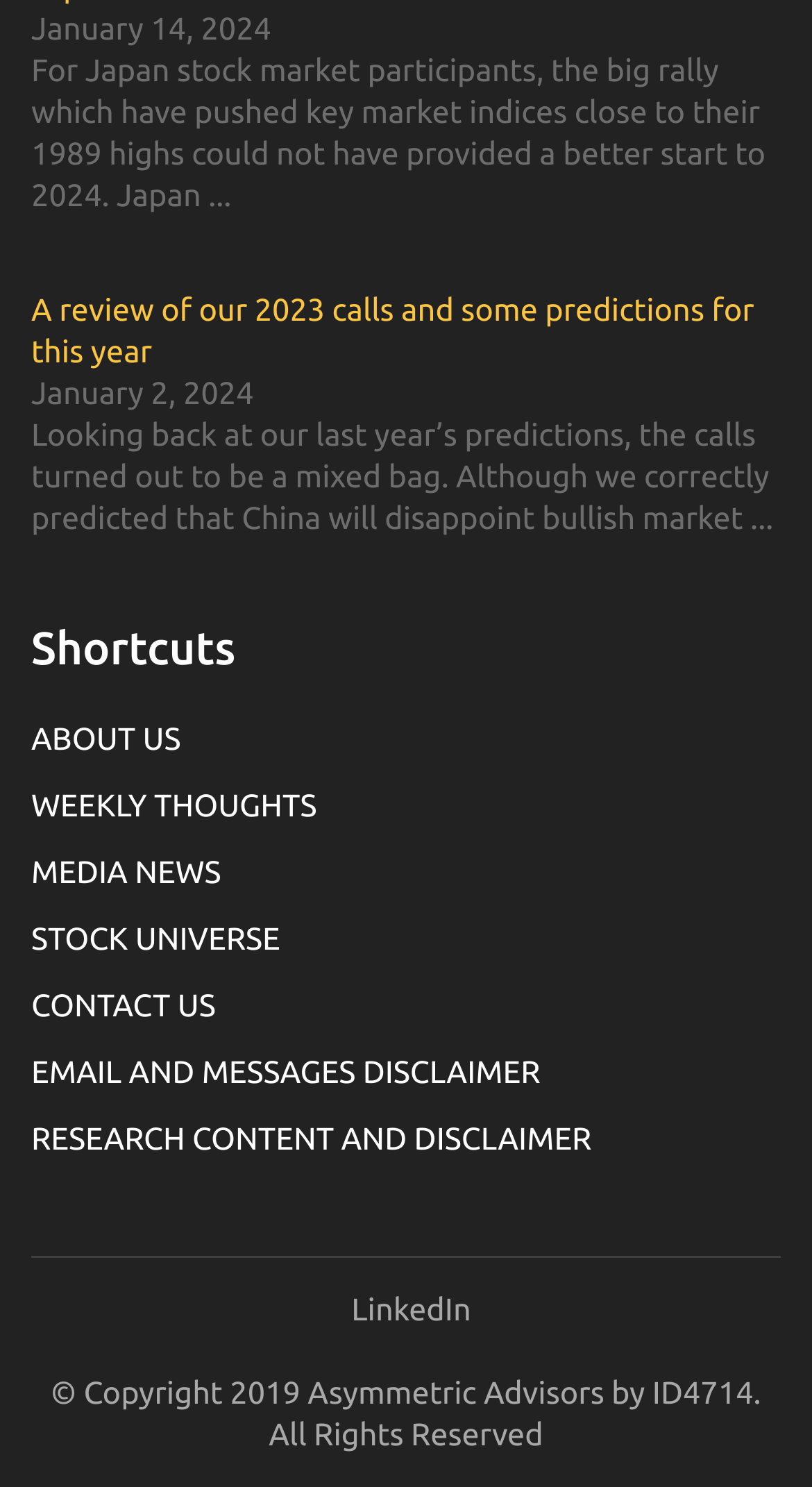Locate the bounding box coordinates of the clickable part needed for the task: "Read the RESEARCH CONTENT AND DISCLAIMER".

[0.038, 0.752, 0.729, 0.78]